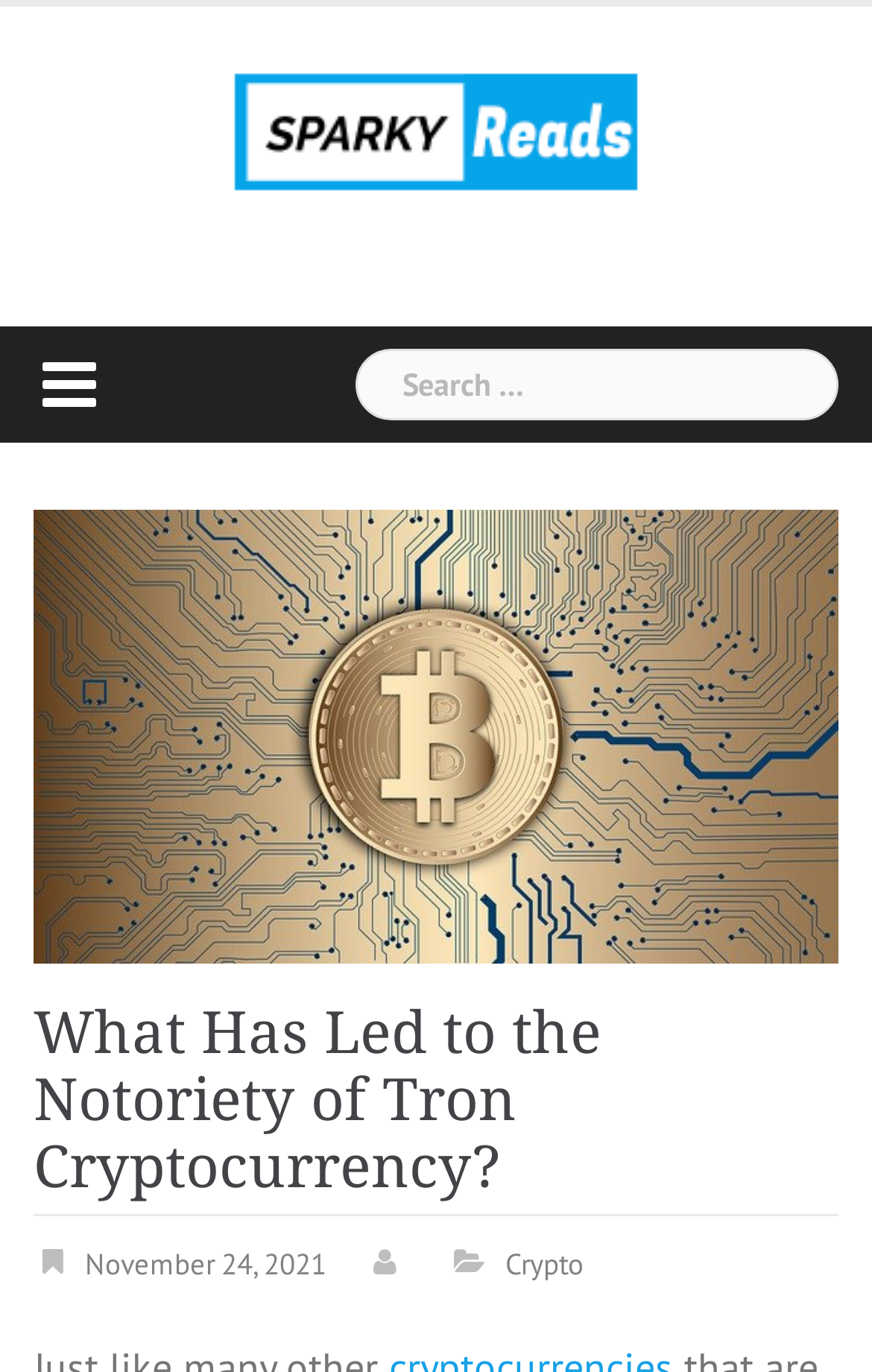Give the bounding box coordinates for the element described as: "November 24, 2021December 16, 2021".

[0.097, 0.907, 0.374, 0.937]